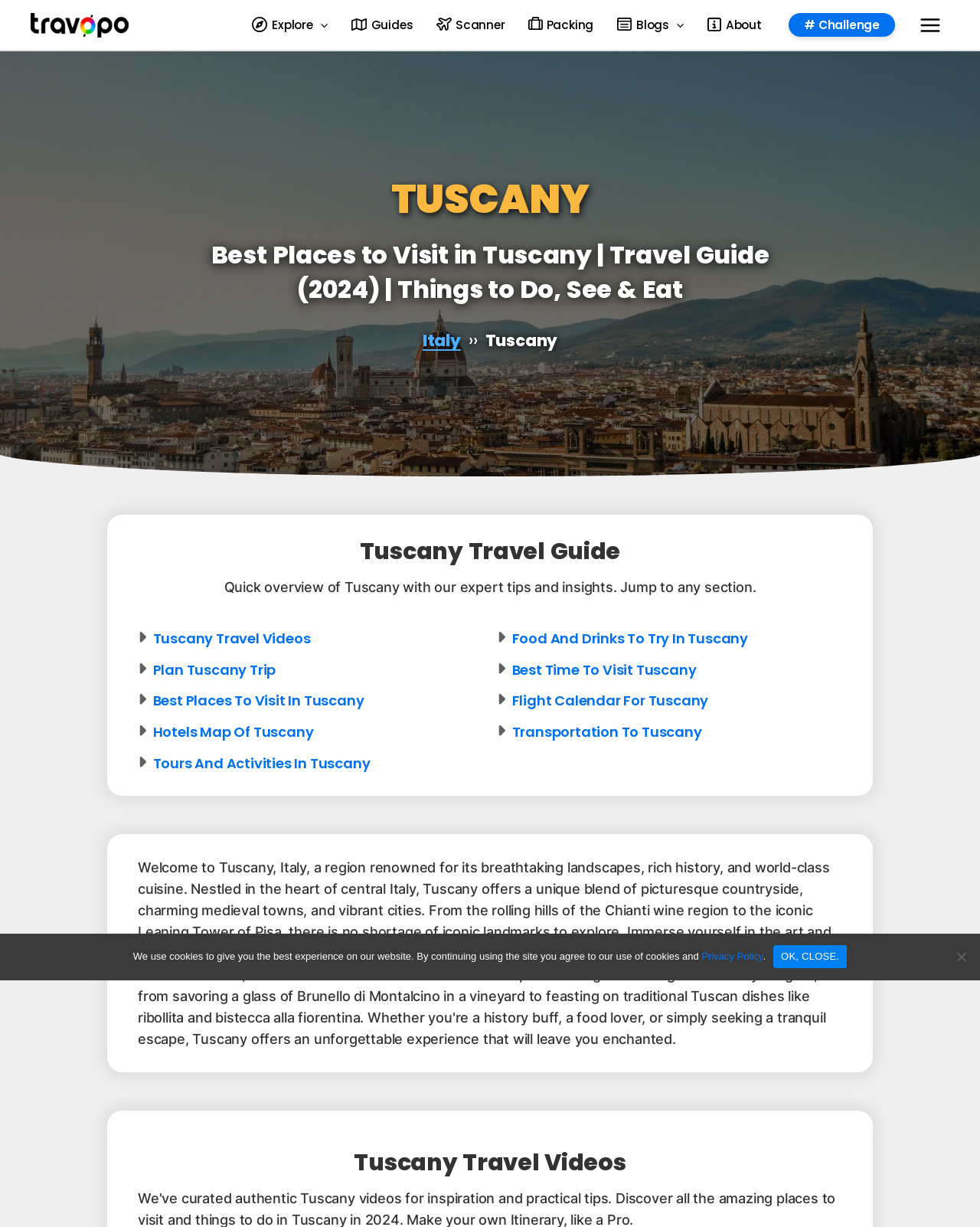Using the given description, provide the bounding box coordinates formatted as (top-left x, top-left y, bottom-right x, bottom-right y), with all values being floating point numbers between 0 and 1. Description: Tuscany Travel Videos

[0.141, 0.512, 0.317, 0.528]